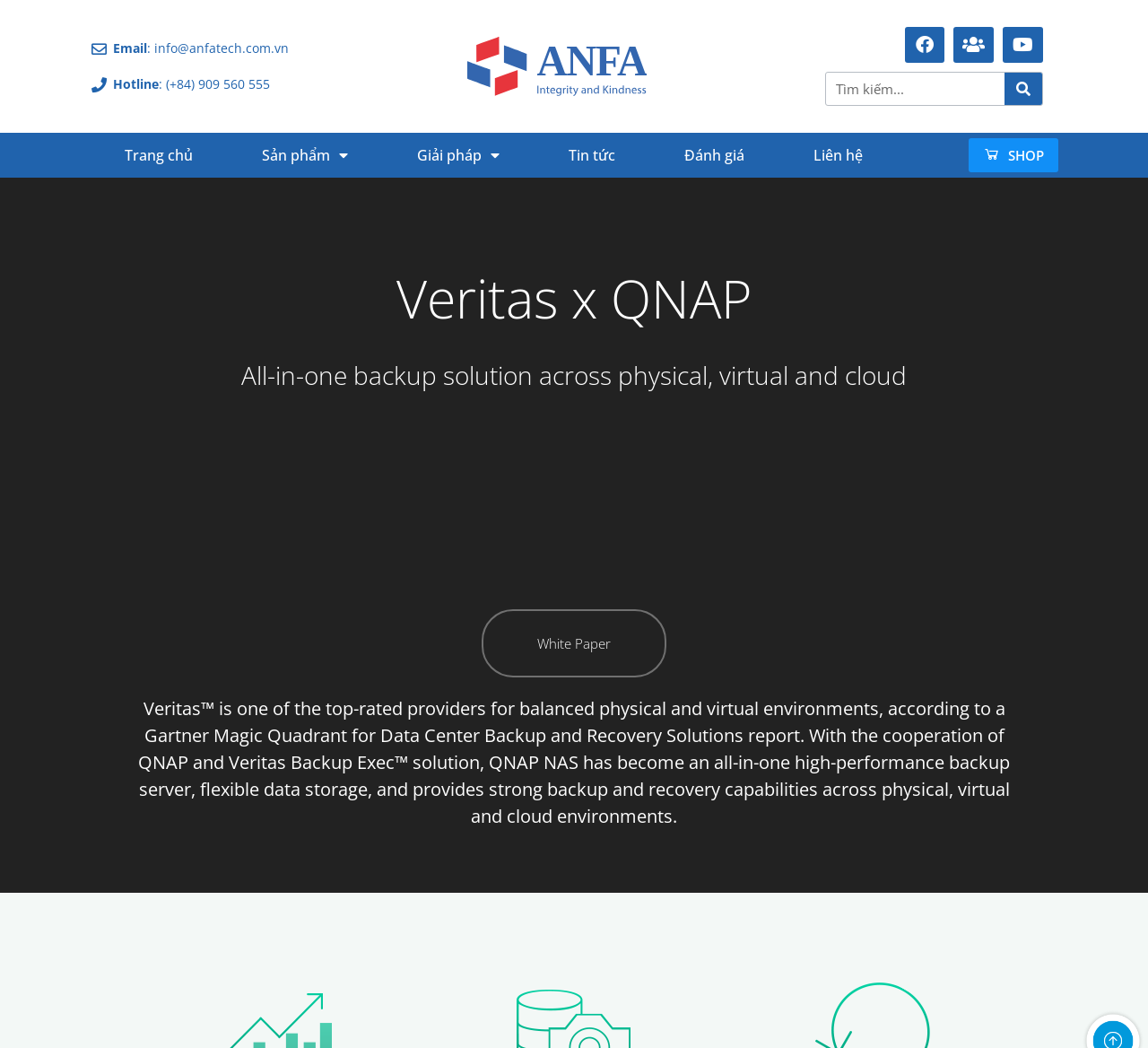Can you pinpoint the bounding box coordinates for the clickable element required for this instruction: "Search for something"? The coordinates should be four float numbers between 0 and 1, i.e., [left, top, right, bottom].

[0.719, 0.068, 0.908, 0.101]